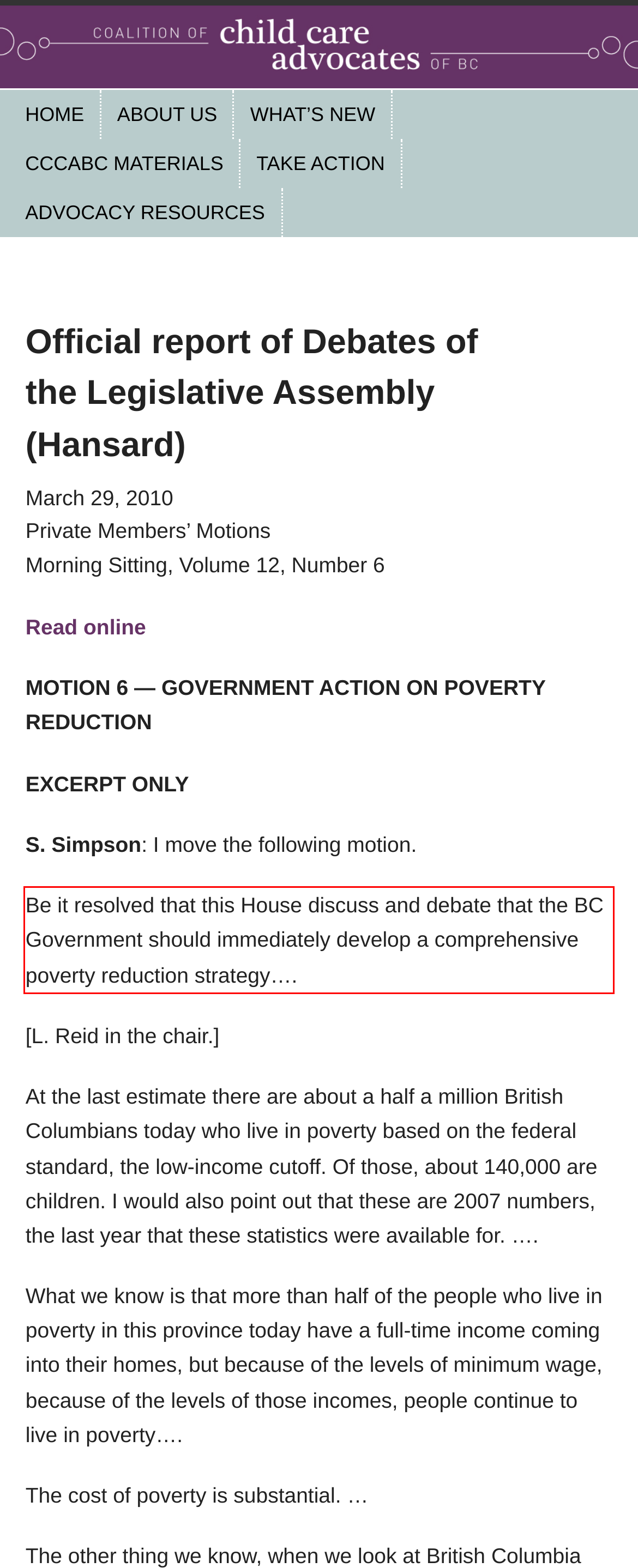Please perform OCR on the UI element surrounded by the red bounding box in the given webpage screenshot and extract its text content.

Be it resolved that this House discuss and debate that the BC Government should immediately develop a comprehensive poverty reduction strategy….